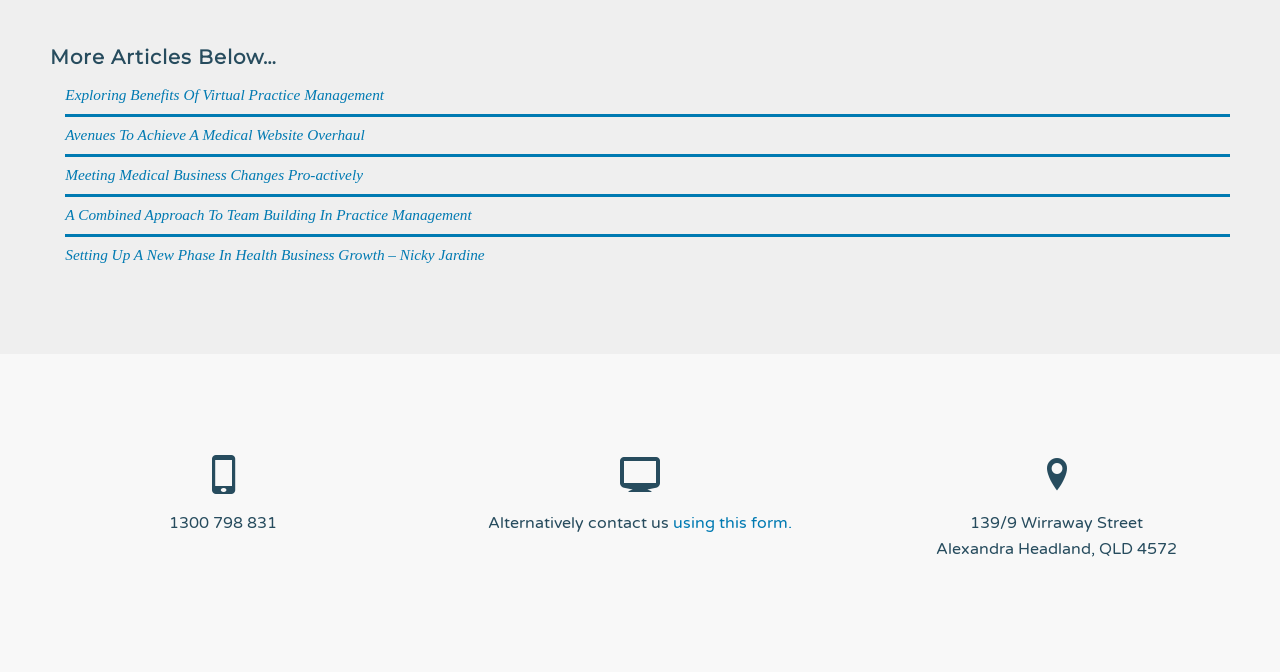Using the format (top-left x, top-left y, bottom-right x, bottom-right y), provide the bounding box coordinates for the described UI element. All values should be floating point numbers between 0 and 1: Read More

None